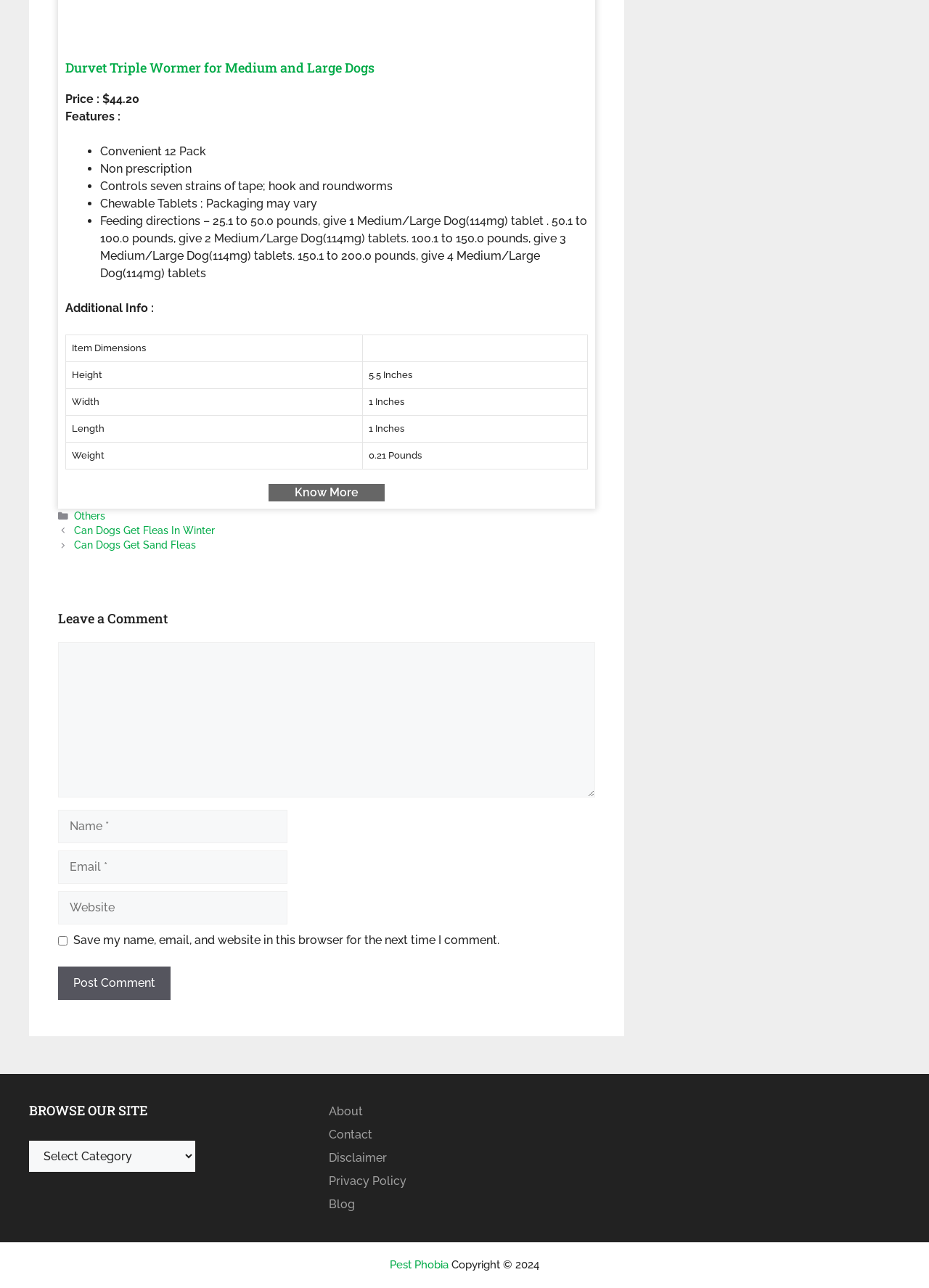Refer to the image and offer a detailed explanation in response to the question: How many tablets should be given to a dog weighing 50.1 to 100.0 pounds?

According to the feeding directions, for a dog weighing 50.1 to 100.0 pounds, 2 Medium/Large Dog(114mg) tablets should be given.